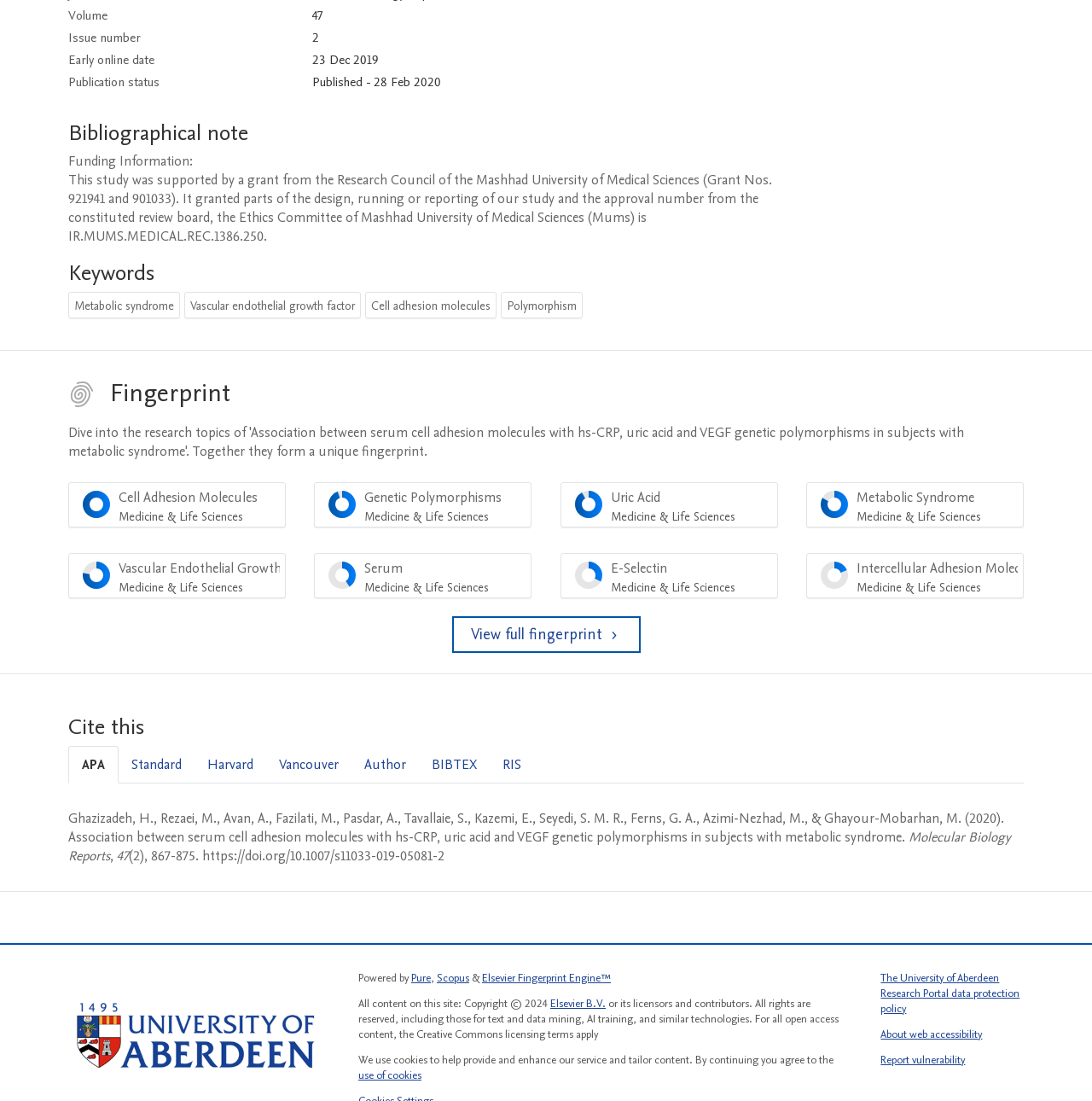What is the publication status of the study? Observe the screenshot and provide a one-word or short phrase answer.

Published